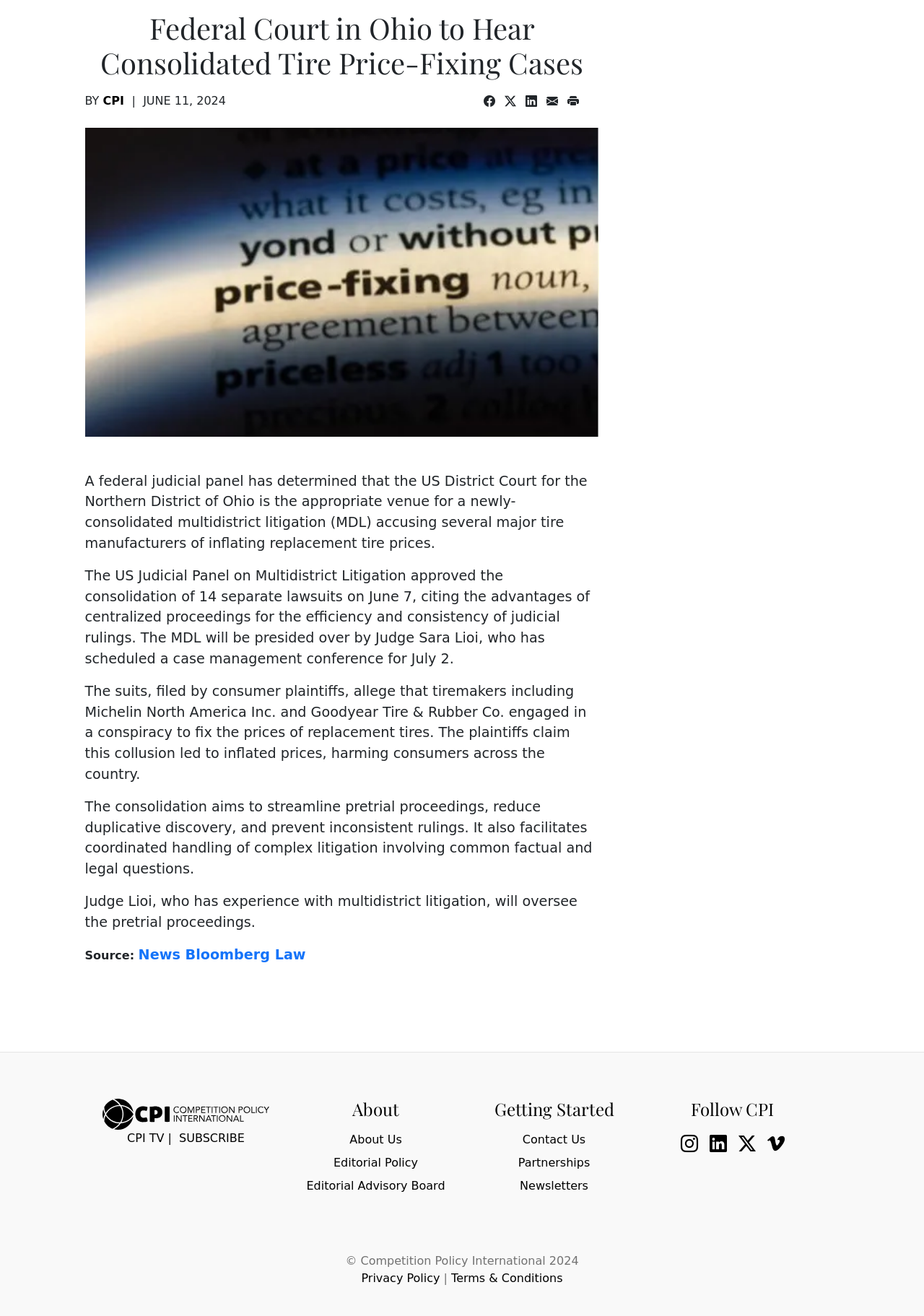What is the purpose of consolidating the lawsuits?
Refer to the image and answer the question using a single word or phrase.

Streamline pretrial proceedings